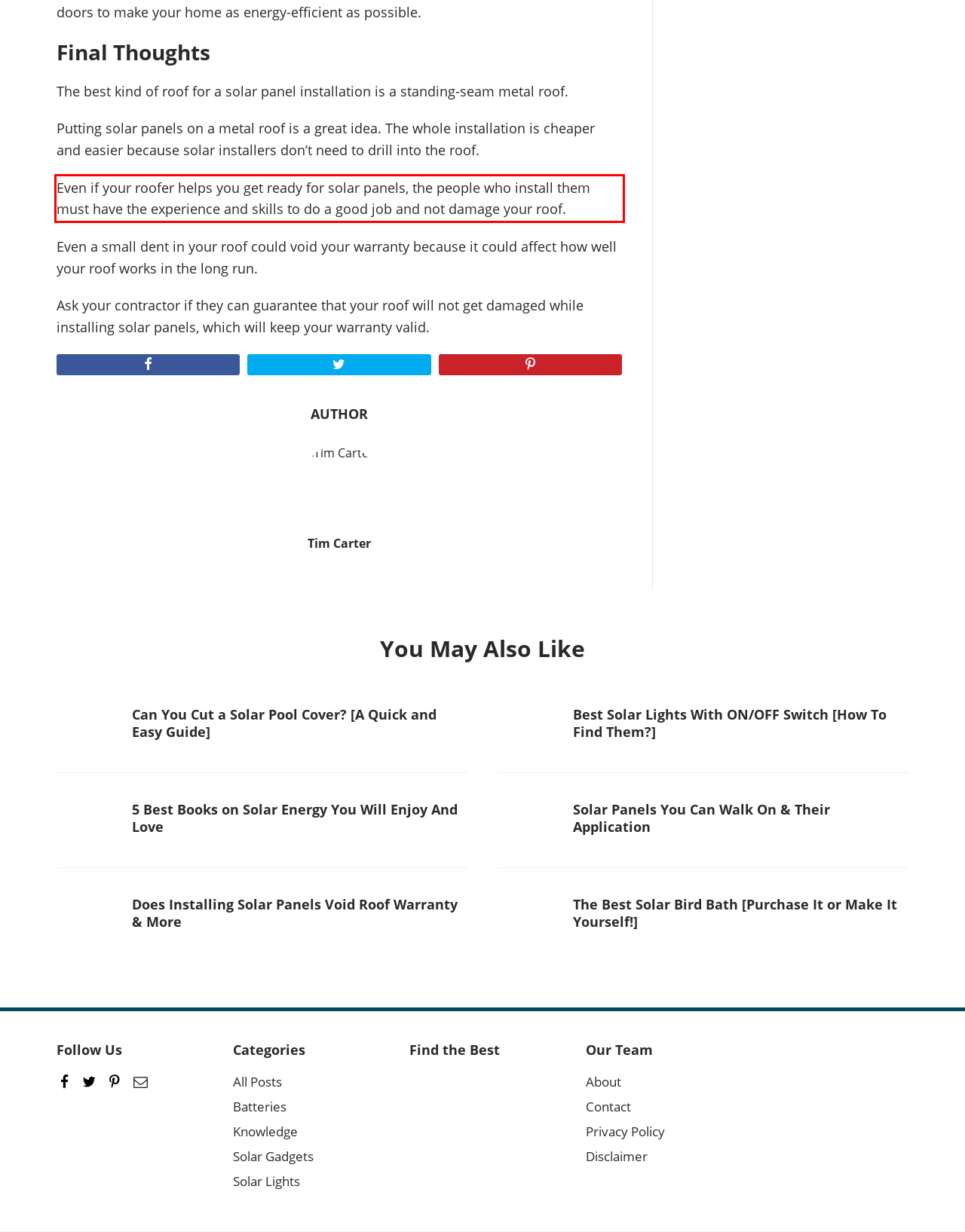Look at the screenshot of the webpage, locate the red rectangle bounding box, and generate the text content that it contains.

Even if your roofer helps you get ready for solar panels, the people who install them must have the experience and skills to do a good job and not damage your roof.